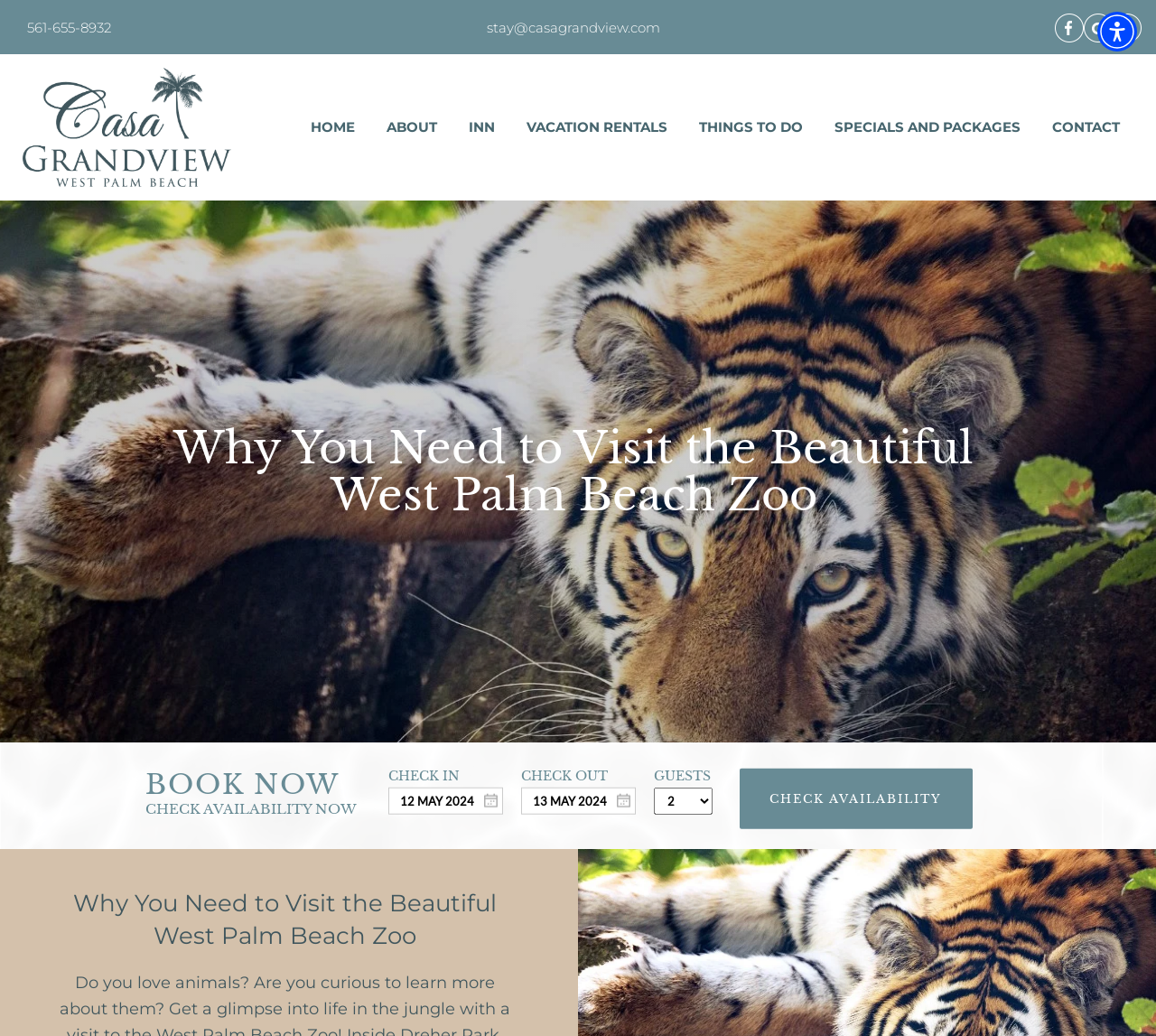Analyze and describe the webpage in a detailed narrative.

The webpage is about Casa Grandview Vacation Rentals, with a focus on the West Palm Beach Zoo. At the top right corner, there is an accessibility menu button. Below it, there is a layout table with contact information, including a phone number and email address, as well as social media links to Facebook, Google Plus, and Instagram.

On the left side, there is a logo image with a link to the homepage. Next to it, there is a navigation menu with links to various pages, including HOME, ABOUT, INN, VACATION RENTALS, THINGS TO DO, SPECIALS AND PACKAGES, and CONTACT.

The main content area features a large image of a West Palm Beach Zoo tiger, taking up most of the page. Above the image, there is a heading that reads "Why You Need to Visit the Beautiful West Palm Beach Zoo". Below the image, there is a section with a heading that repeats the same title. This section contains a form with fields to input start and end dates, as well as a dropdown menu to select the number of guests. There is also a "CHECK AVAILABILITY" button.

Overall, the webpage appears to be promoting the West Palm Beach Zoo as a tourist attraction and offering vacation rentals through Casa Grandview.